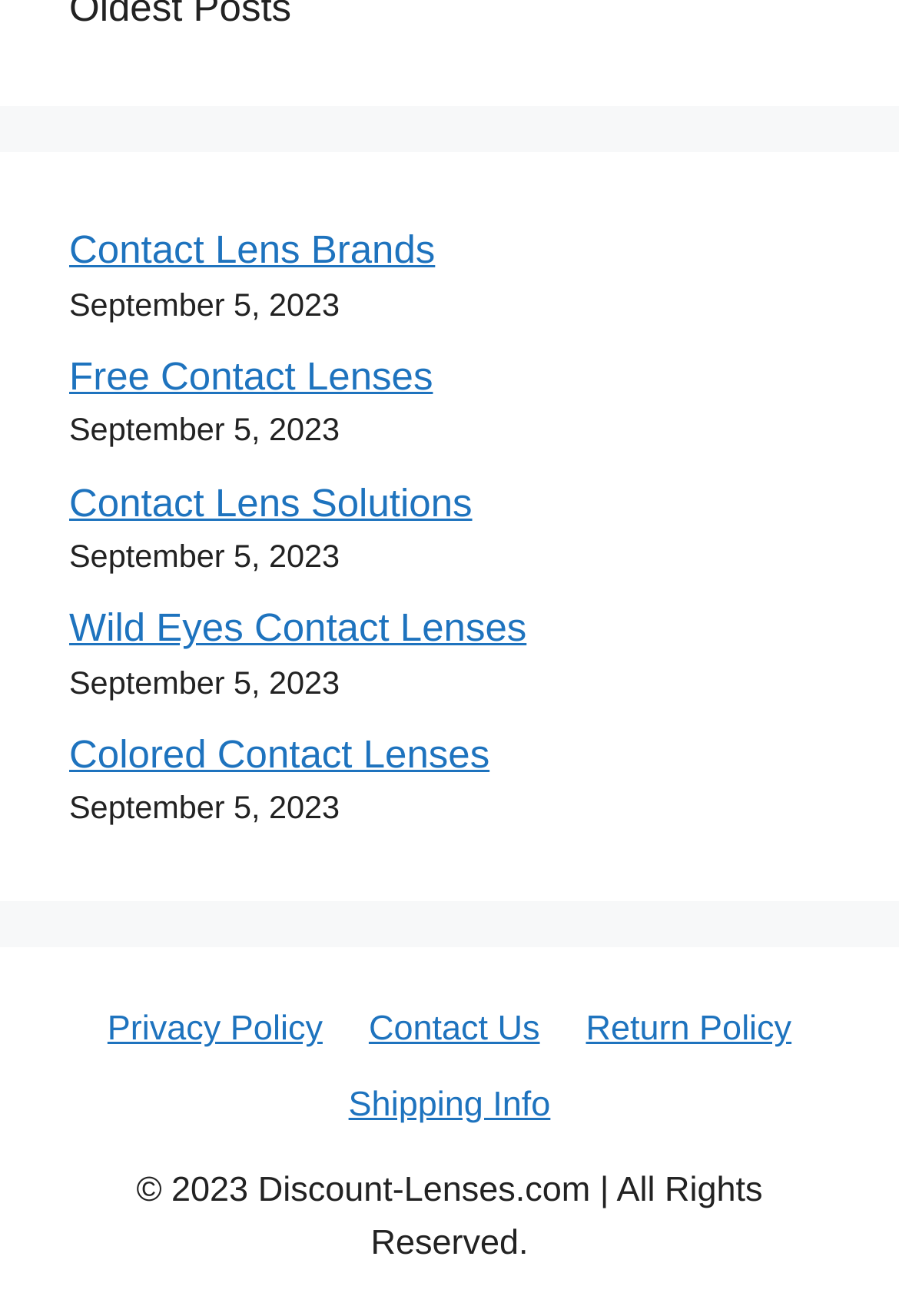Please find the bounding box coordinates of the element that you should click to achieve the following instruction: "Get free contact lenses". The coordinates should be presented as four float numbers between 0 and 1: [left, top, right, bottom].

[0.077, 0.269, 0.482, 0.303]